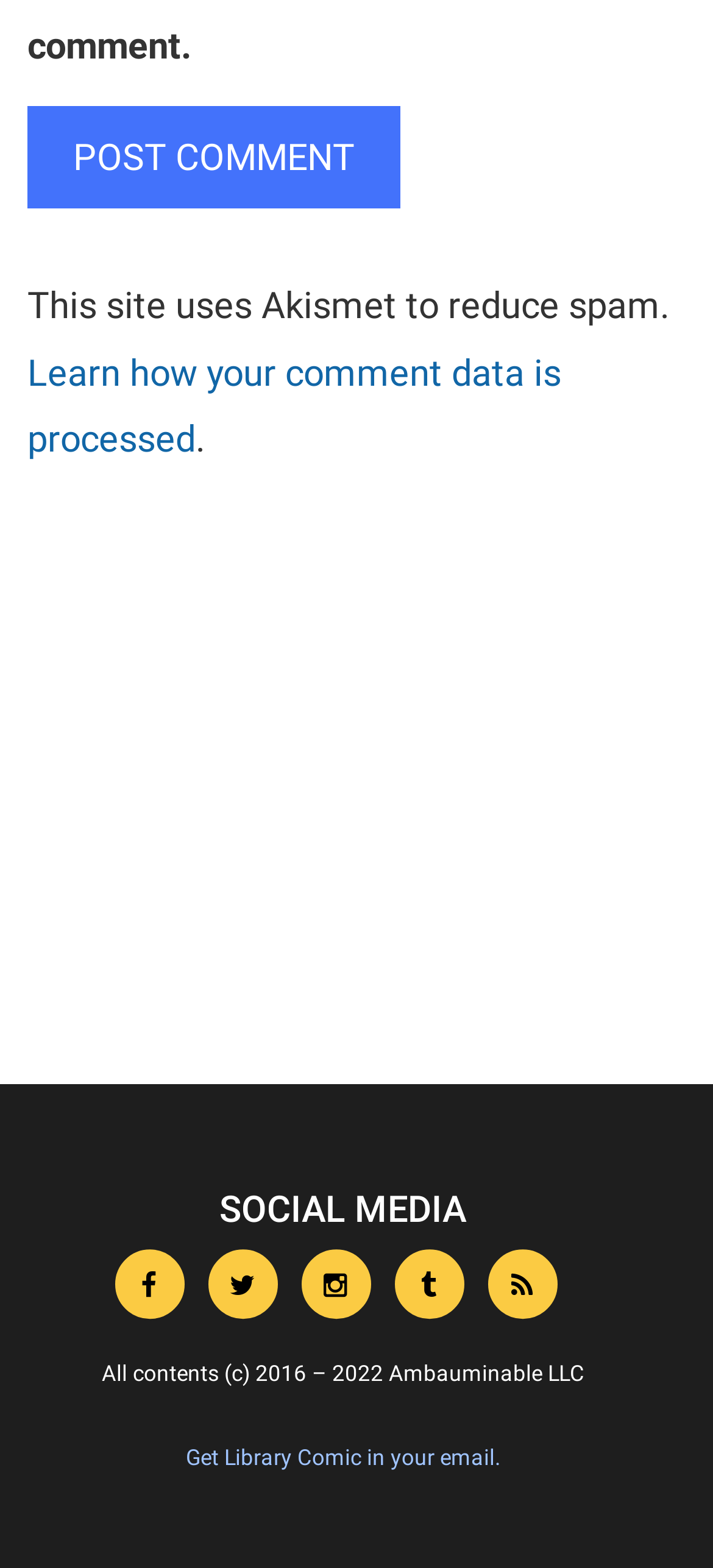Please find the bounding box coordinates of the section that needs to be clicked to achieve this instruction: "Get Library Comic in your email".

[0.26, 0.922, 0.701, 0.938]